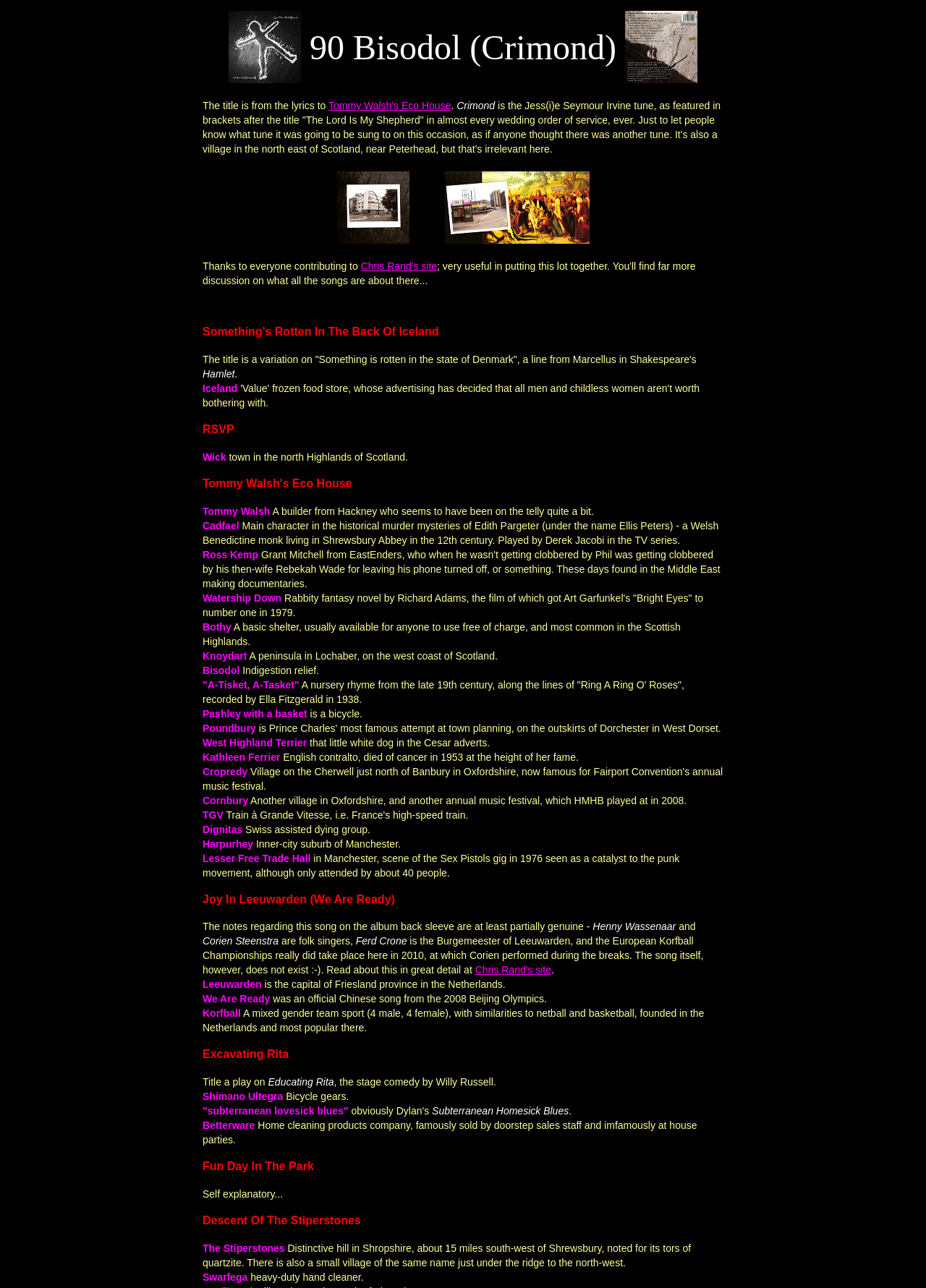Given the webpage screenshot and the description, determine the bounding box coordinates (top-left x, top-left y, bottom-right x, bottom-right y) that define the location of the UI element matching this description: FASHION114

None